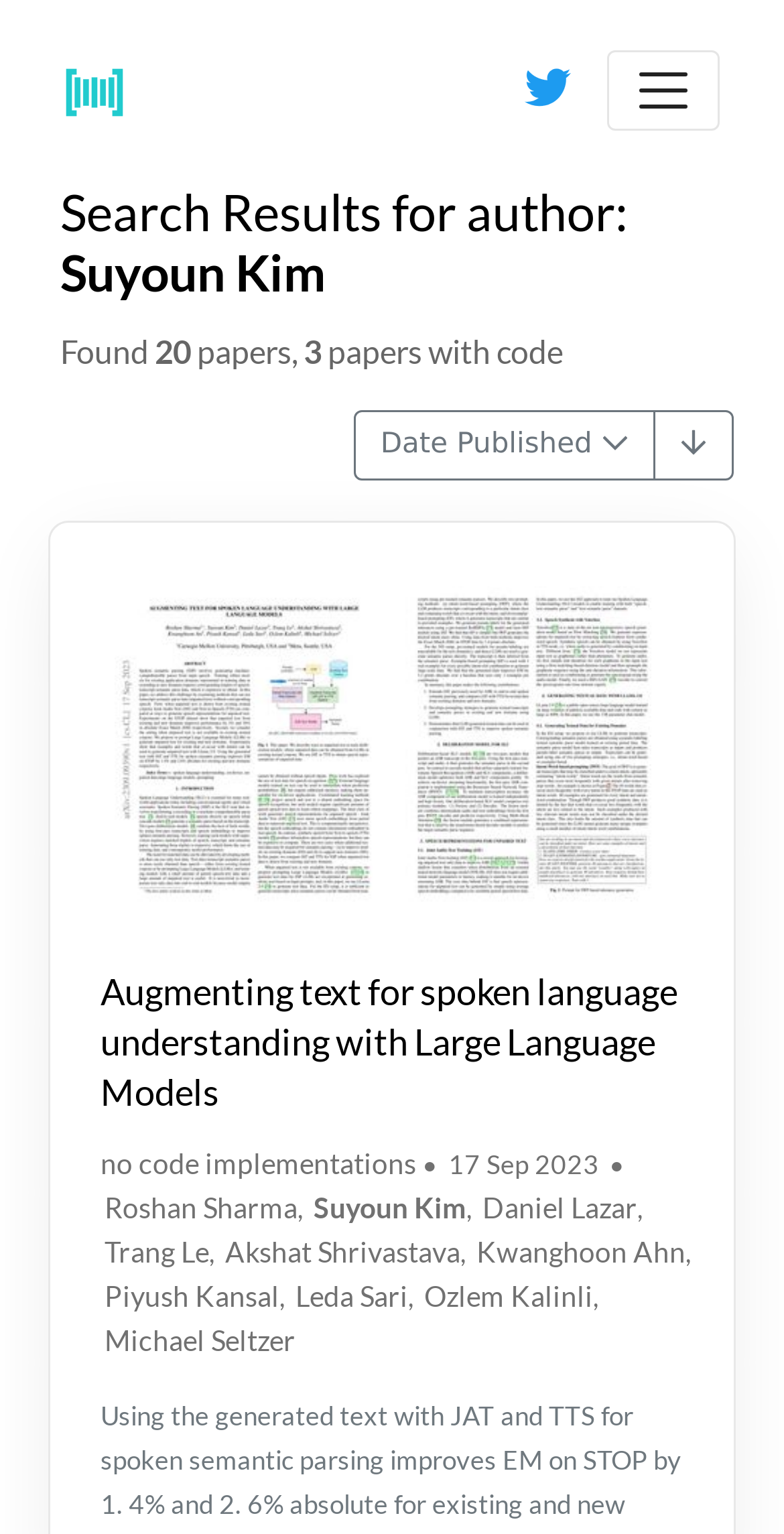Determine the bounding box coordinates of the section I need to click to execute the following instruction: "Sort papers by date published". Provide the coordinates as four float numbers between 0 and 1, i.e., [left, top, right, bottom].

[0.452, 0.267, 0.836, 0.313]